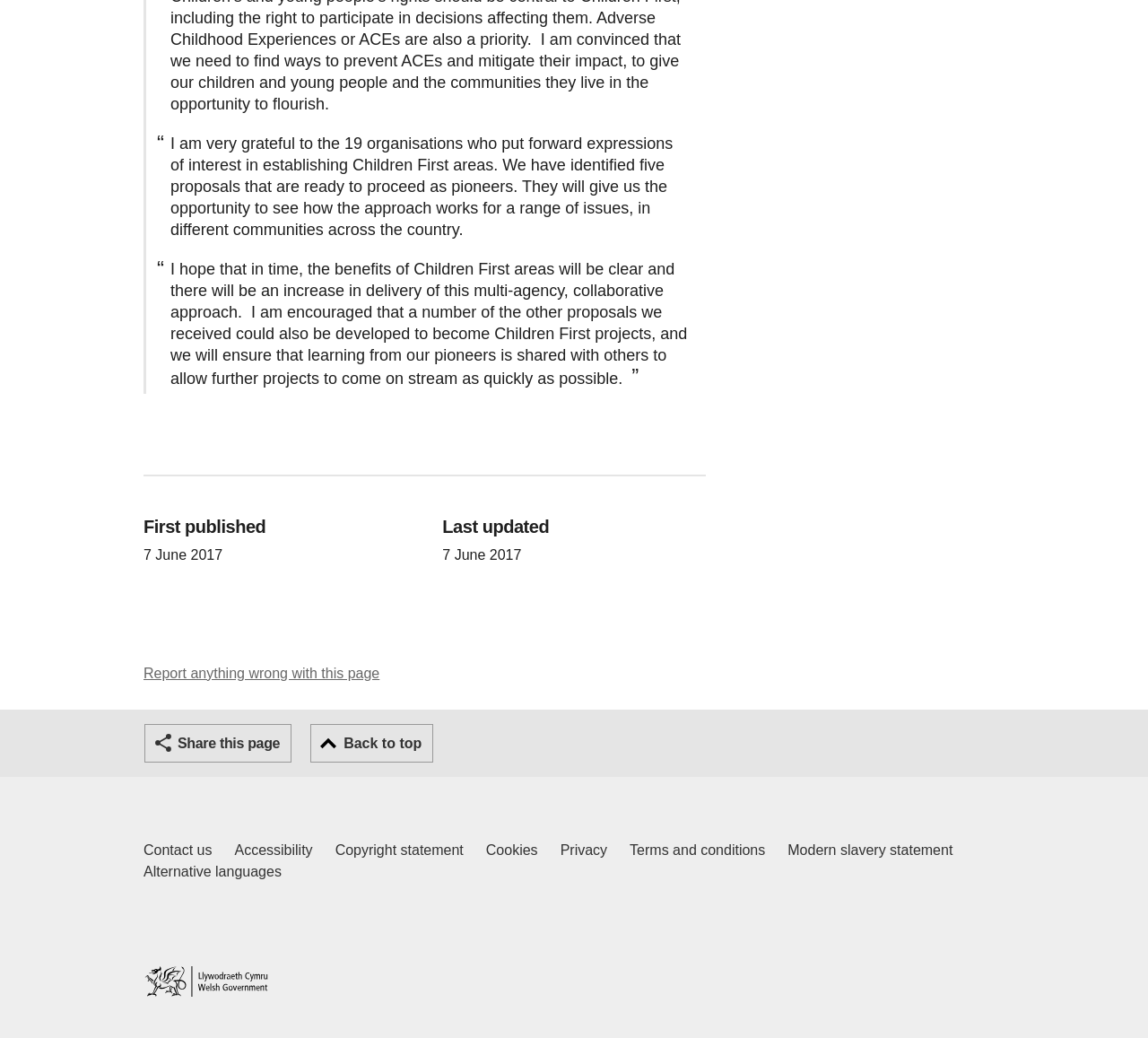Can you pinpoint the bounding box coordinates for the clickable element required for this instruction: "Report anything wrong with this page"? The coordinates should be four float numbers between 0 and 1, i.e., [left, top, right, bottom].

[0.0, 0.613, 1.0, 0.684]